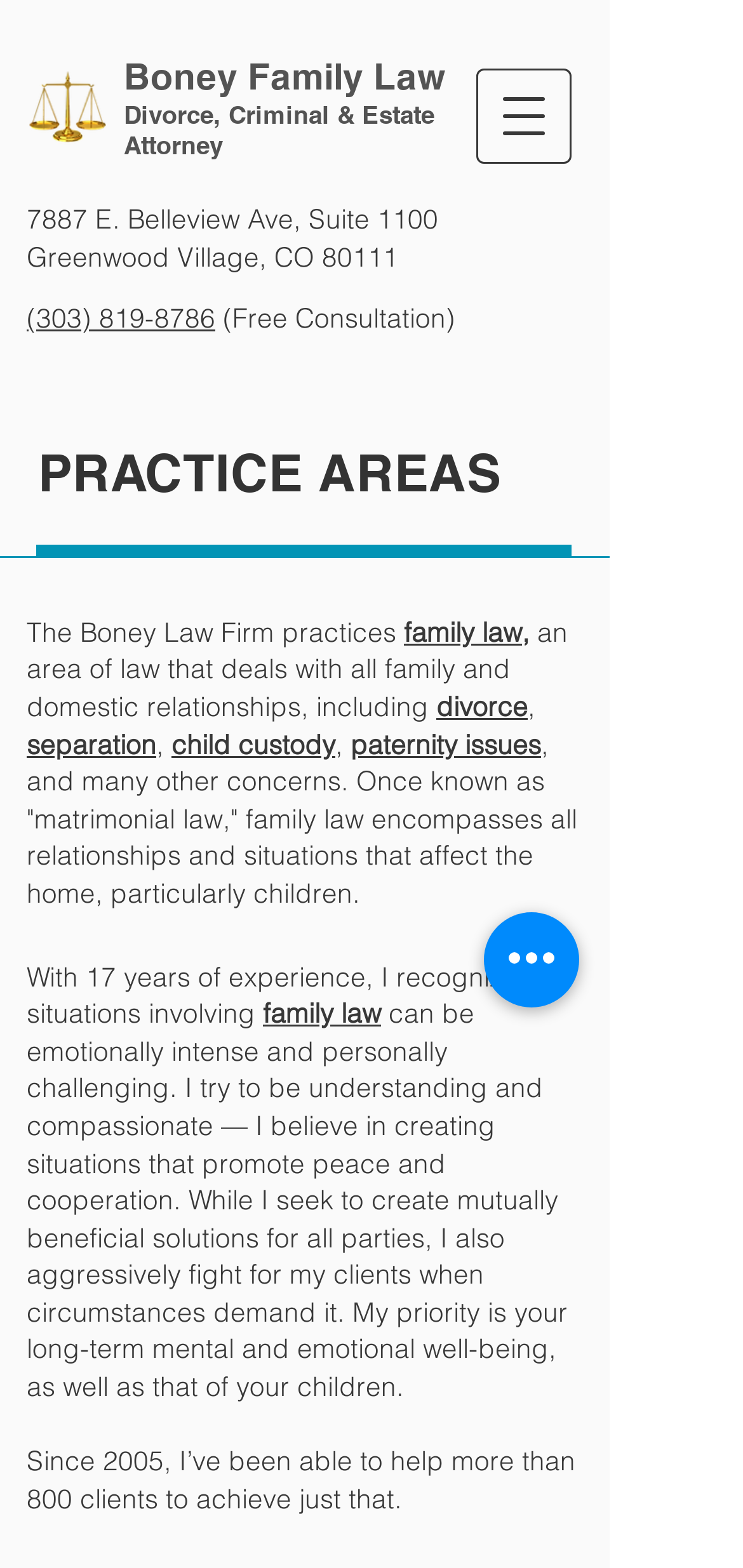How many clients has the attorney helped?
Provide a thorough and detailed answer to the question.

I found the number of clients helped by the attorney by looking at the StaticText element with the text 'Since 2005, I’ve been able to help more than 800 clients...' which is located at the bottom of the webpage.